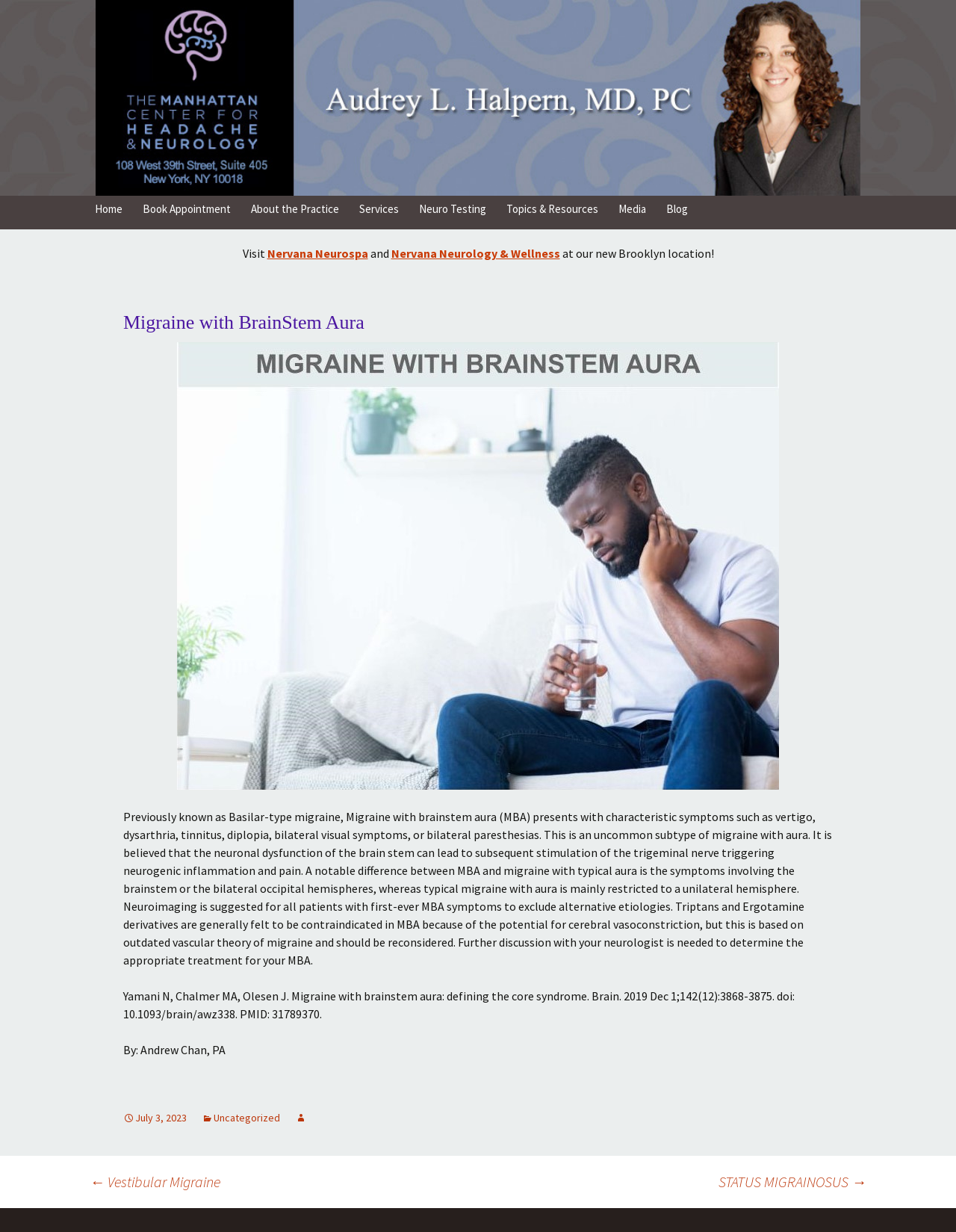Please find the bounding box coordinates of the element that needs to be clicked to perform the following instruction: "Read the article about Migraine with BrainStem Aura". The bounding box coordinates should be four float numbers between 0 and 1, represented as [left, top, right, bottom].

[0.0, 0.227, 1.0, 0.938]